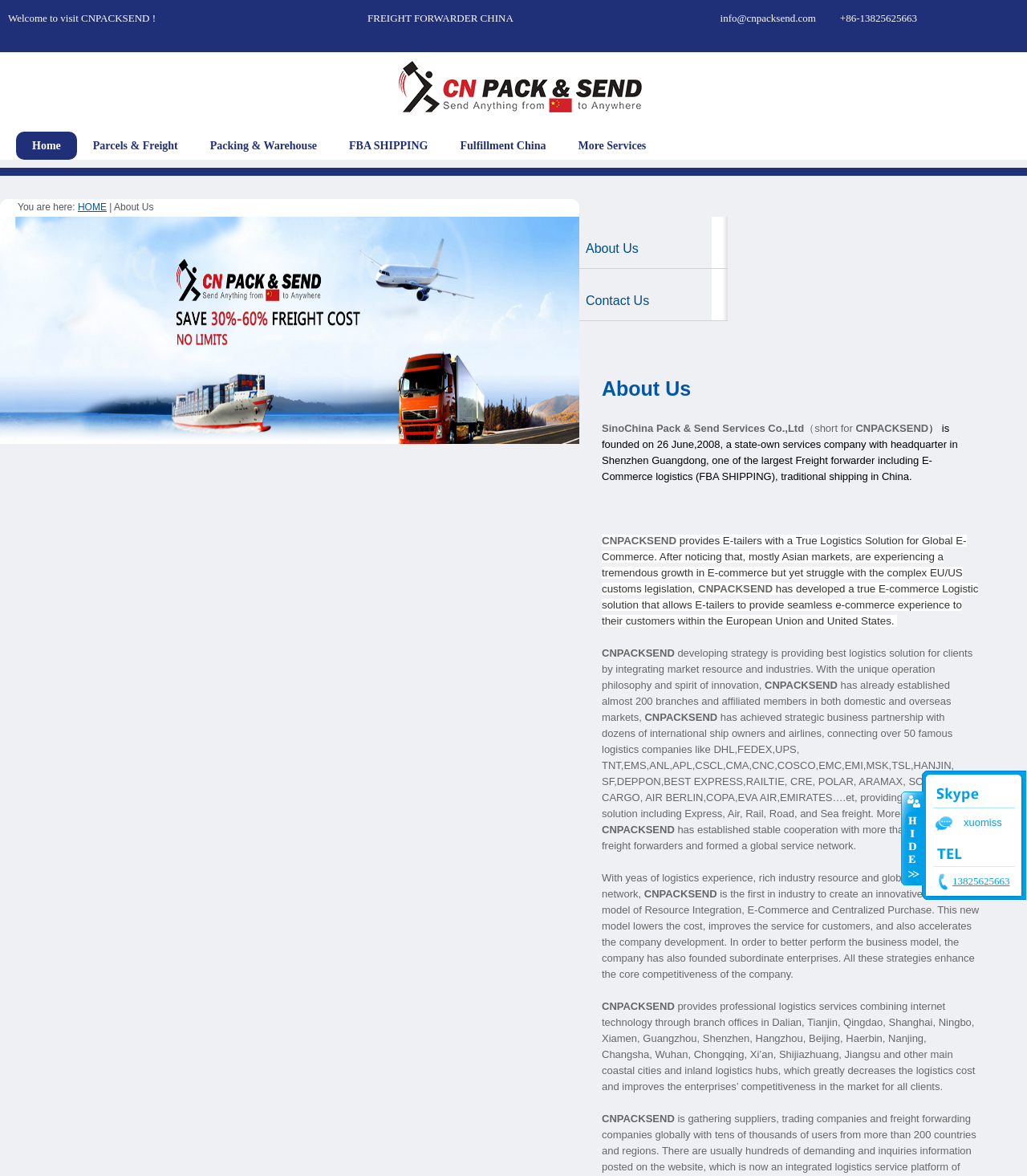Give a one-word or short phrase answer to this question: 
What services does the company provide?

E-Commerce logistics, traditional shipping